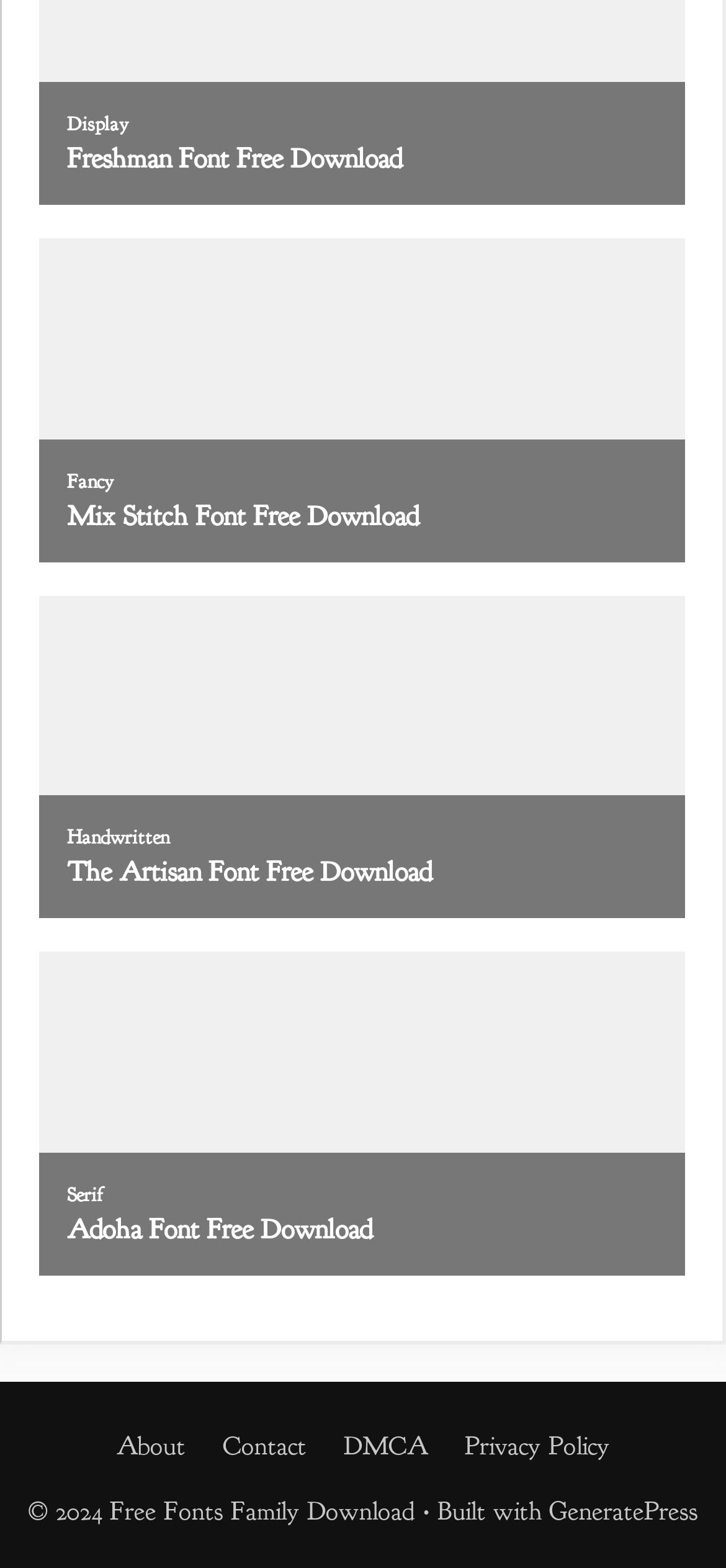Determine the bounding box coordinates for the area that should be clicked to carry out the following instruction: "download The Artisan Font".

[0.092, 0.547, 0.905, 0.568]